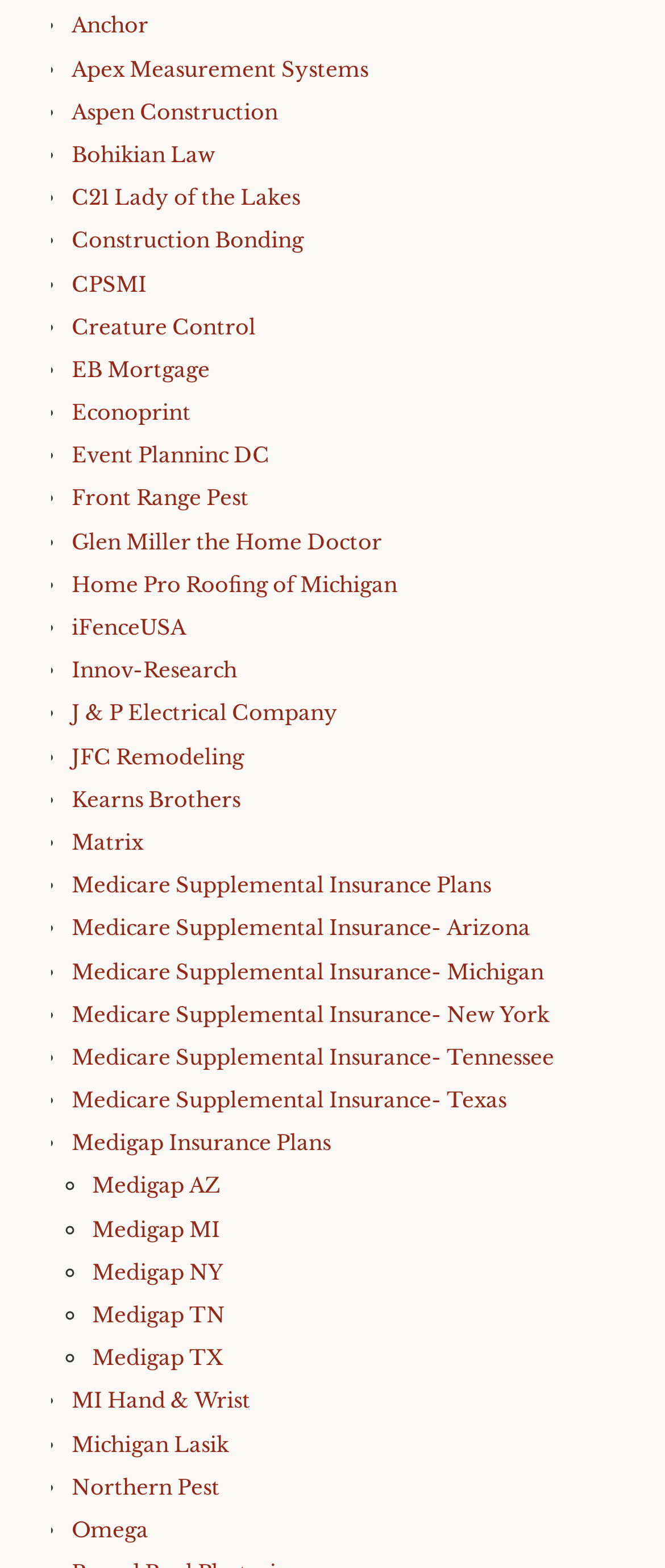Identify the bounding box of the HTML element described here: "EB Mortgage". Provide the coordinates as four float numbers between 0 and 1: [left, top, right, bottom].

[0.108, 0.227, 0.315, 0.244]